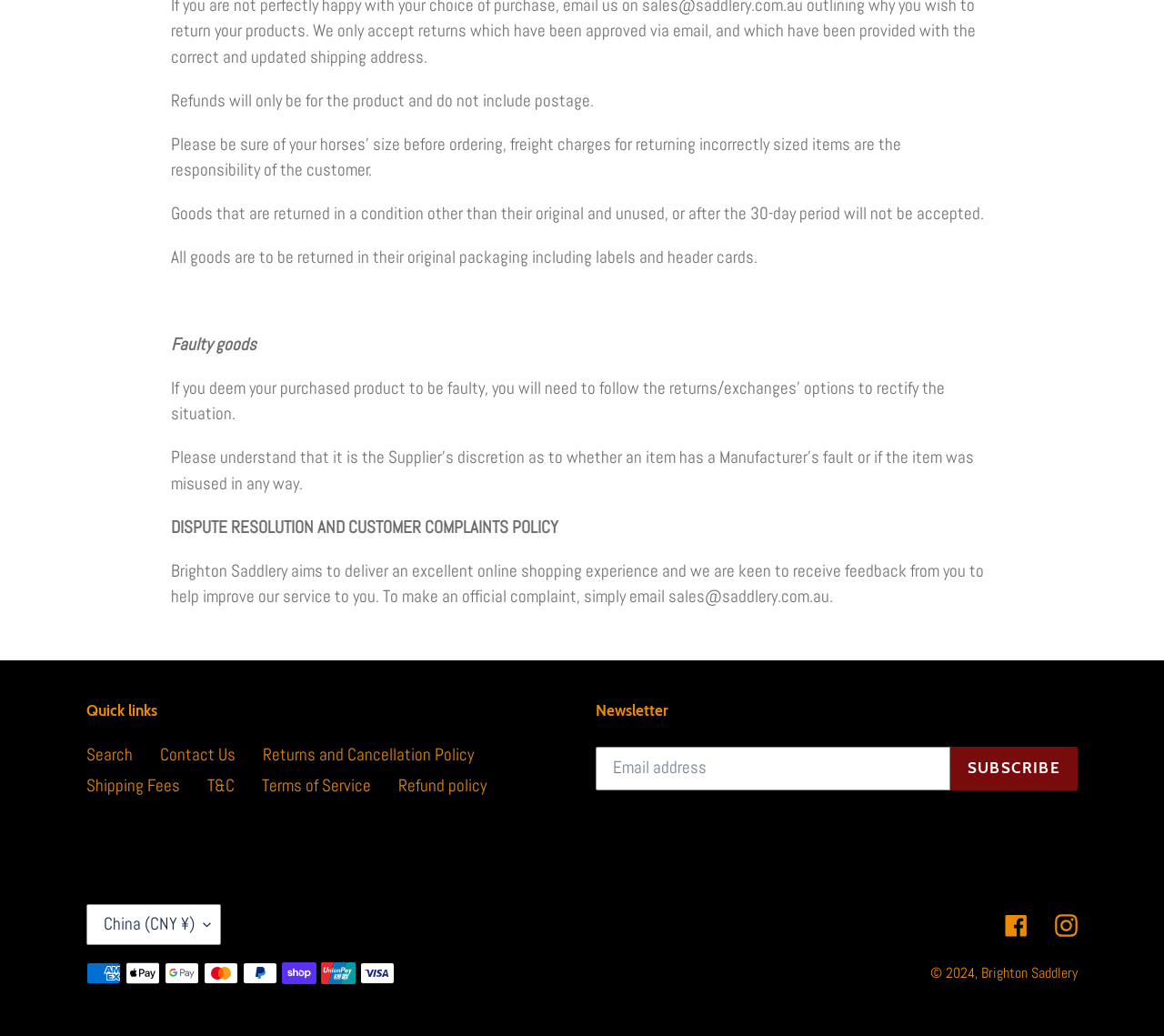How to make an official complaint?
Can you give a detailed and elaborate answer to the question?

The webpage provides a policy for dispute resolution and customer complaints, stating that to make an official complaint, one should simply email sales@saddlery.com.au, as mentioned in the StaticText element with the text 'Brighton Saddlery aims to deliver an excellent online shopping experience and we are keen to receive feedback from you to help improve our service to you. To make an official complaint, simply email sales@saddlery.com.au.'